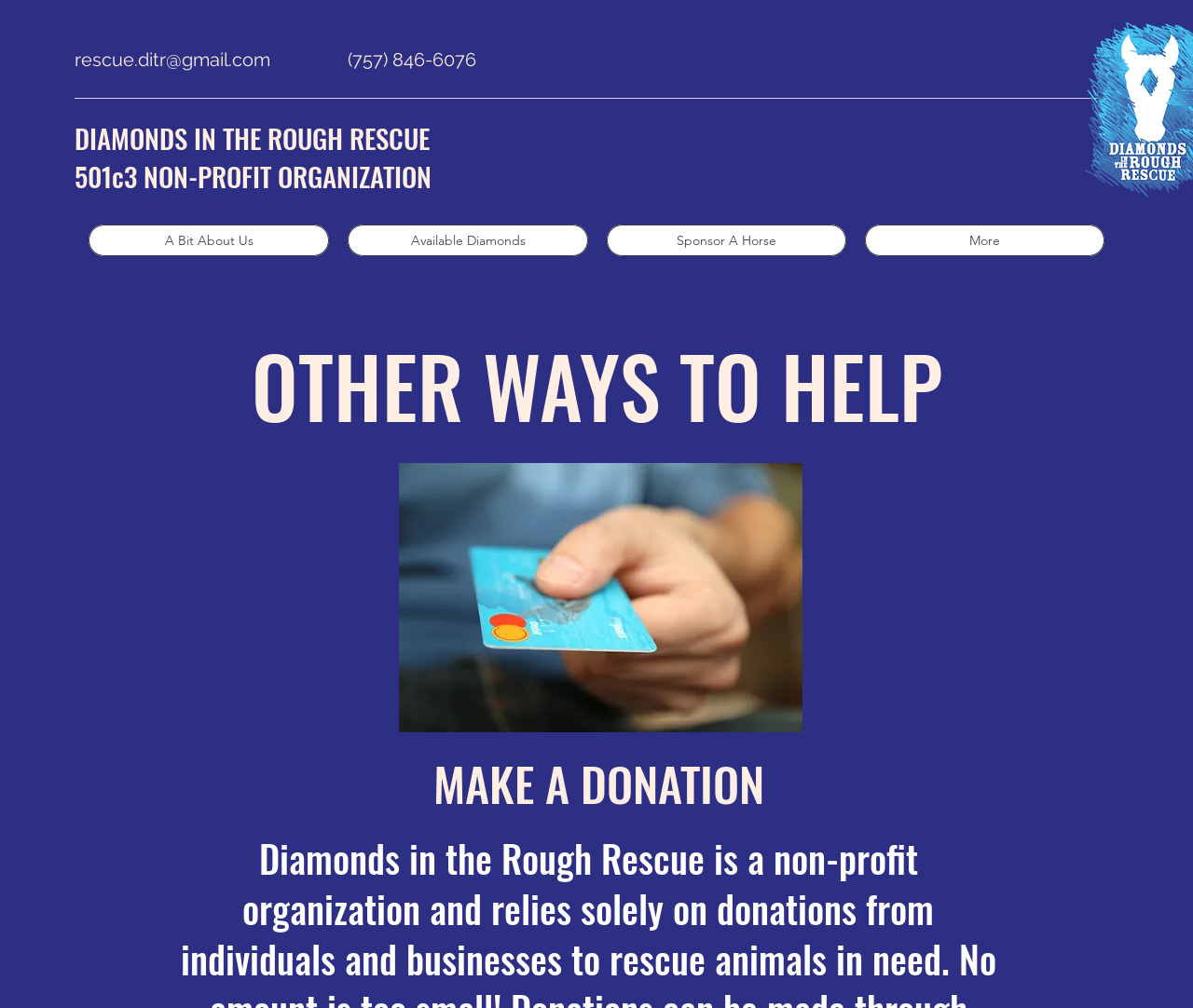Please answer the following query using a single word or phrase: 
What is the phone number of Diamonds in the Rough?

(757) 846-6076